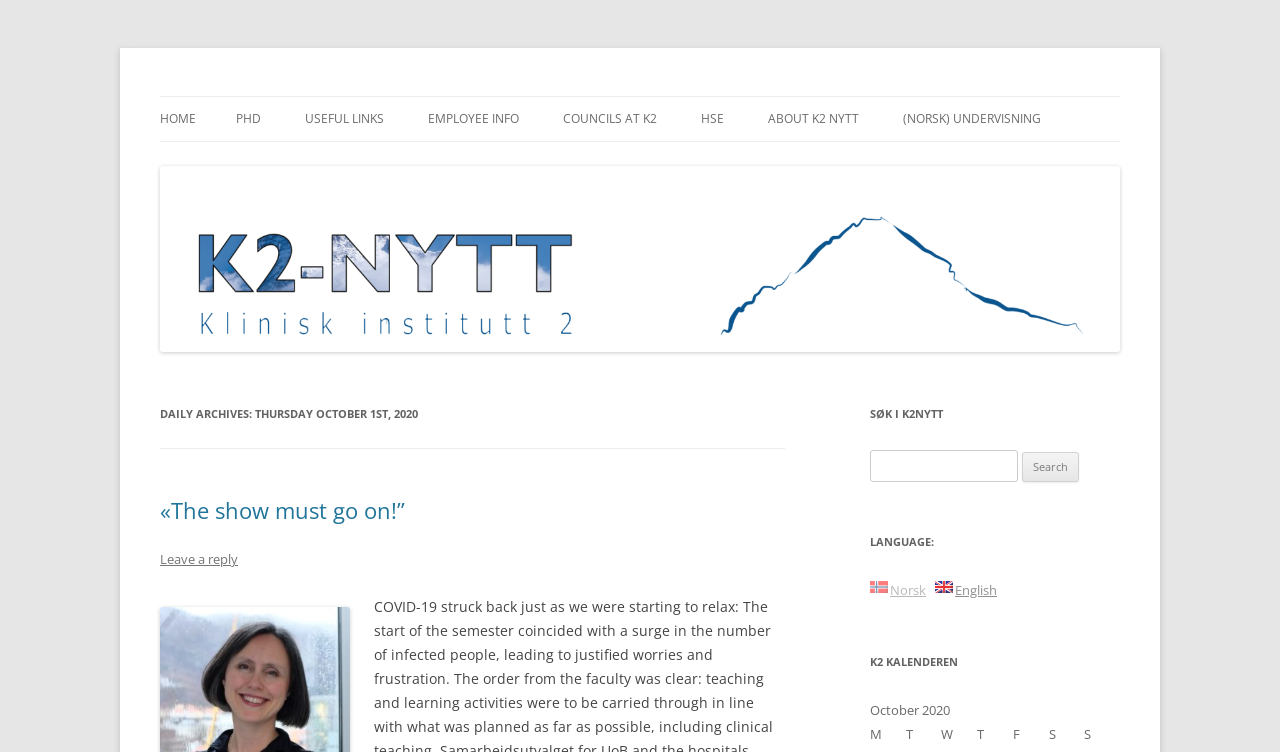Determine the bounding box coordinates for the HTML element mentioned in the following description: "«The show must go on!”". The coordinates should be a list of four floats ranging from 0 to 1, represented as [left, top, right, bottom].

[0.125, 0.658, 0.316, 0.698]